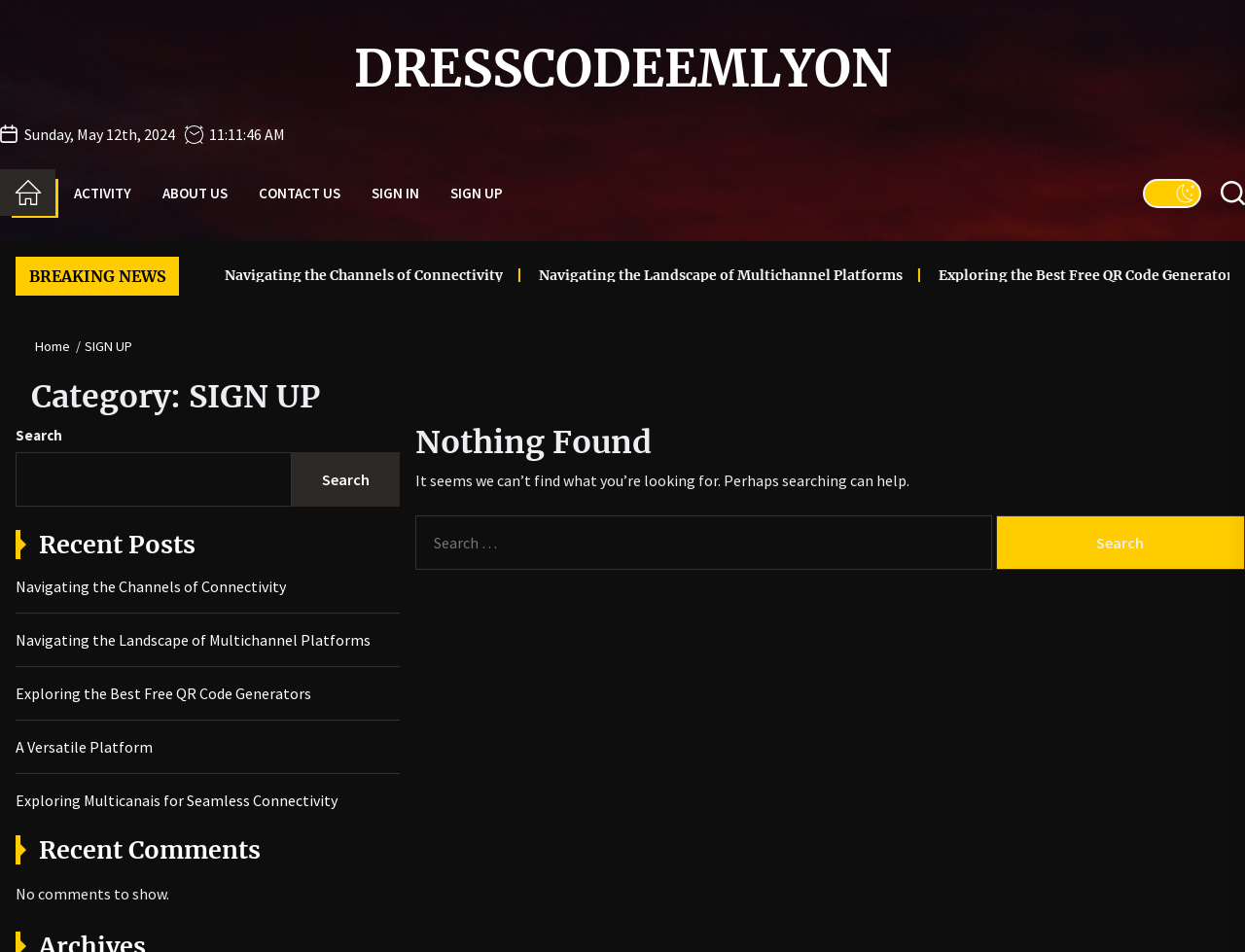What is the principal heading displayed on the webpage?

Category: SIGN UP